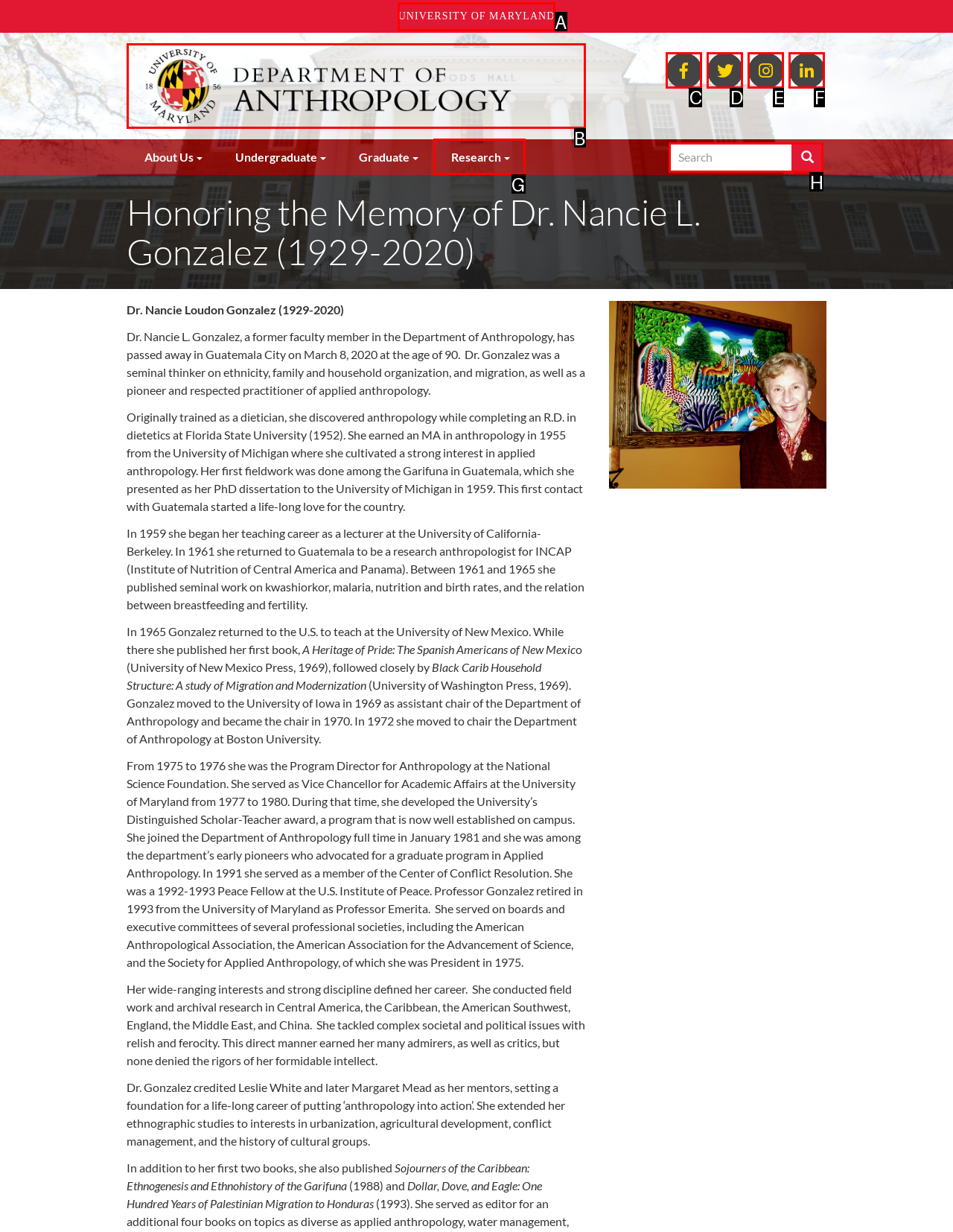To complete the instruction: Search for something, which HTML element should be clicked?
Respond with the option's letter from the provided choices.

H